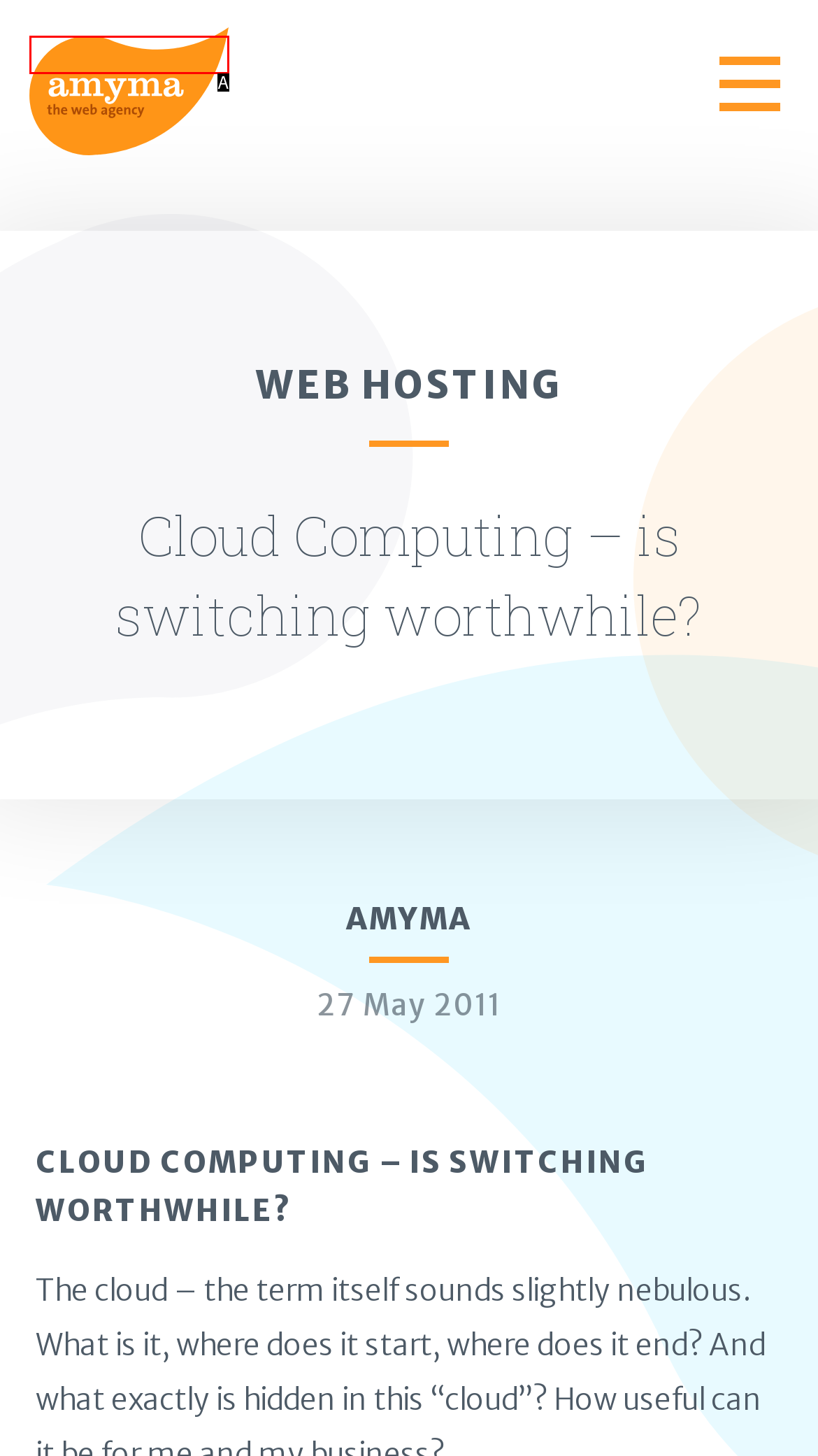Choose the HTML element that best fits the description: alt="amyma - the web agency". Answer with the option's letter directly.

A